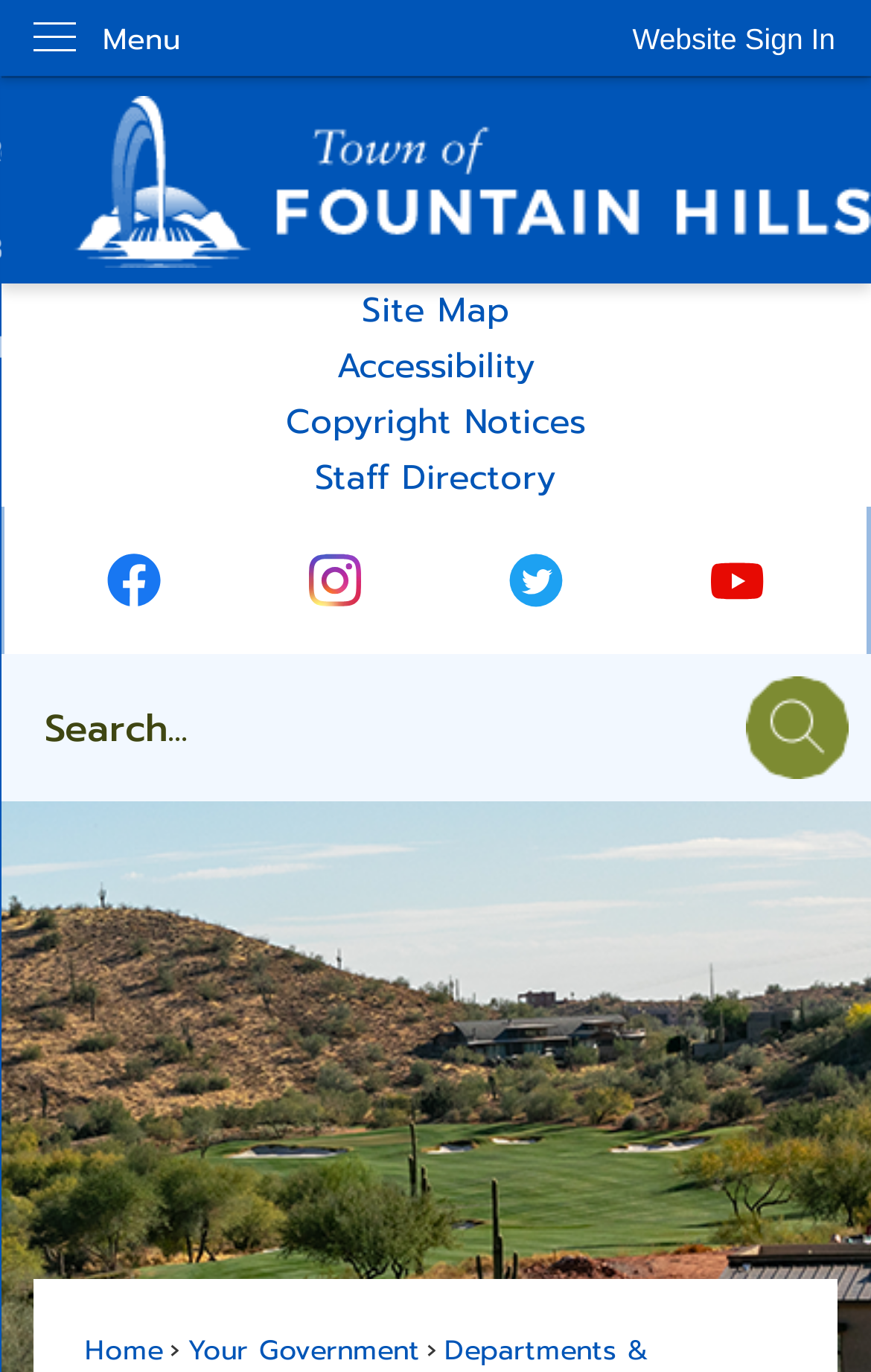Reply to the question with a single word or phrase:
What is the orientation of the menu on this webpage?

Vertical